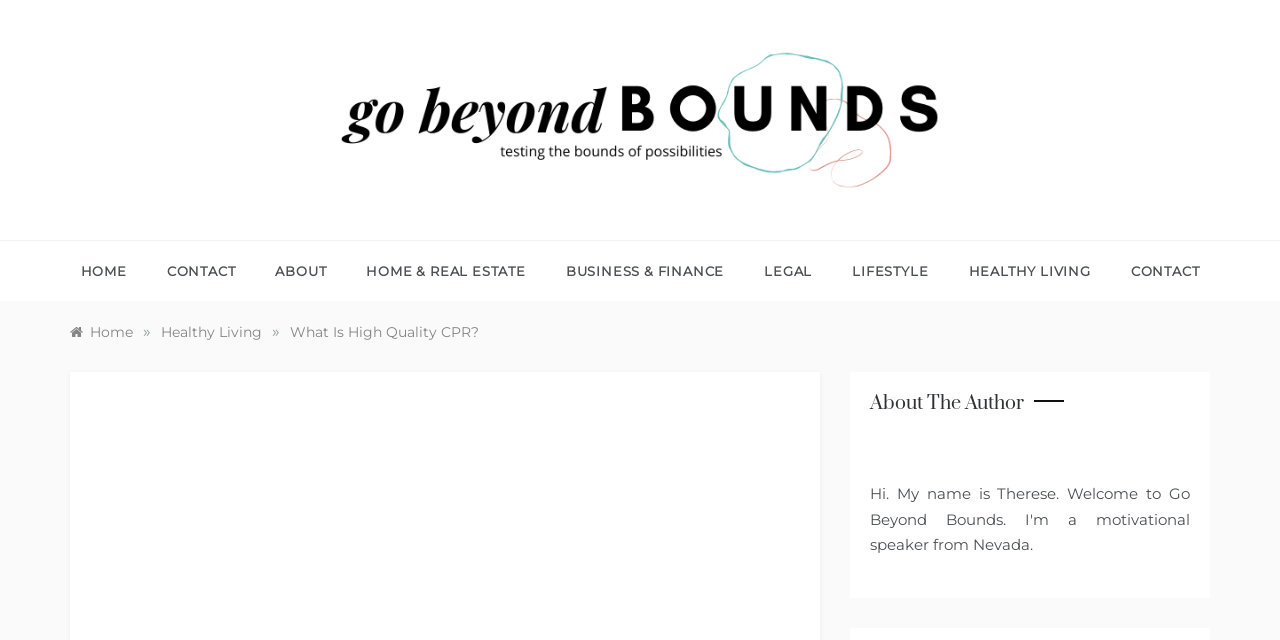Determine the bounding box coordinates of the clickable element to achieve the following action: 'Check the latest news'. Provide the coordinates as four float values between 0 and 1, formatted as [left, top, right, bottom].

None